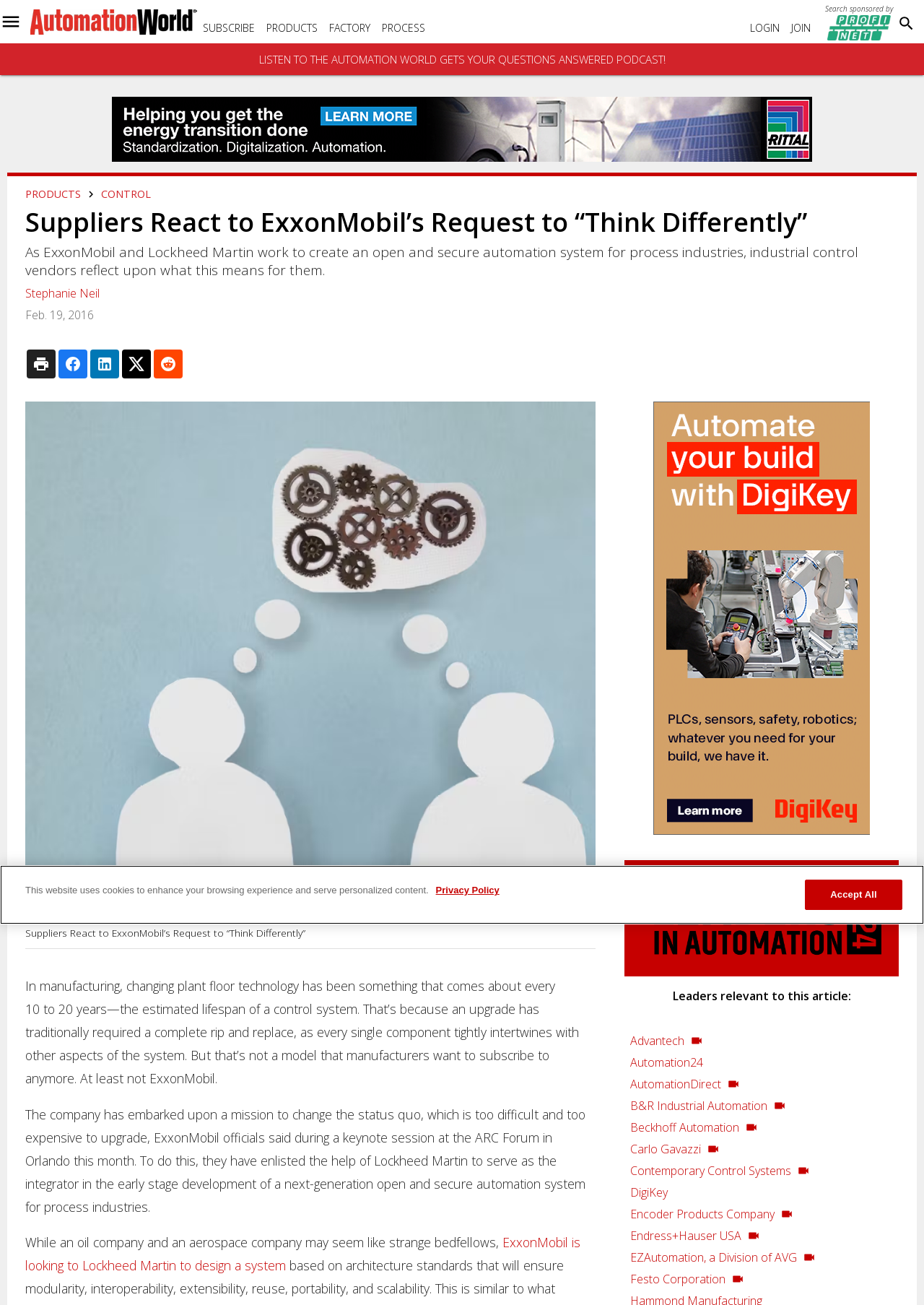Provide the bounding box coordinates for the area that should be clicked to complete the instruction: "Click on the 'SUBSCRIBE' link".

[0.22, 0.016, 0.276, 0.027]